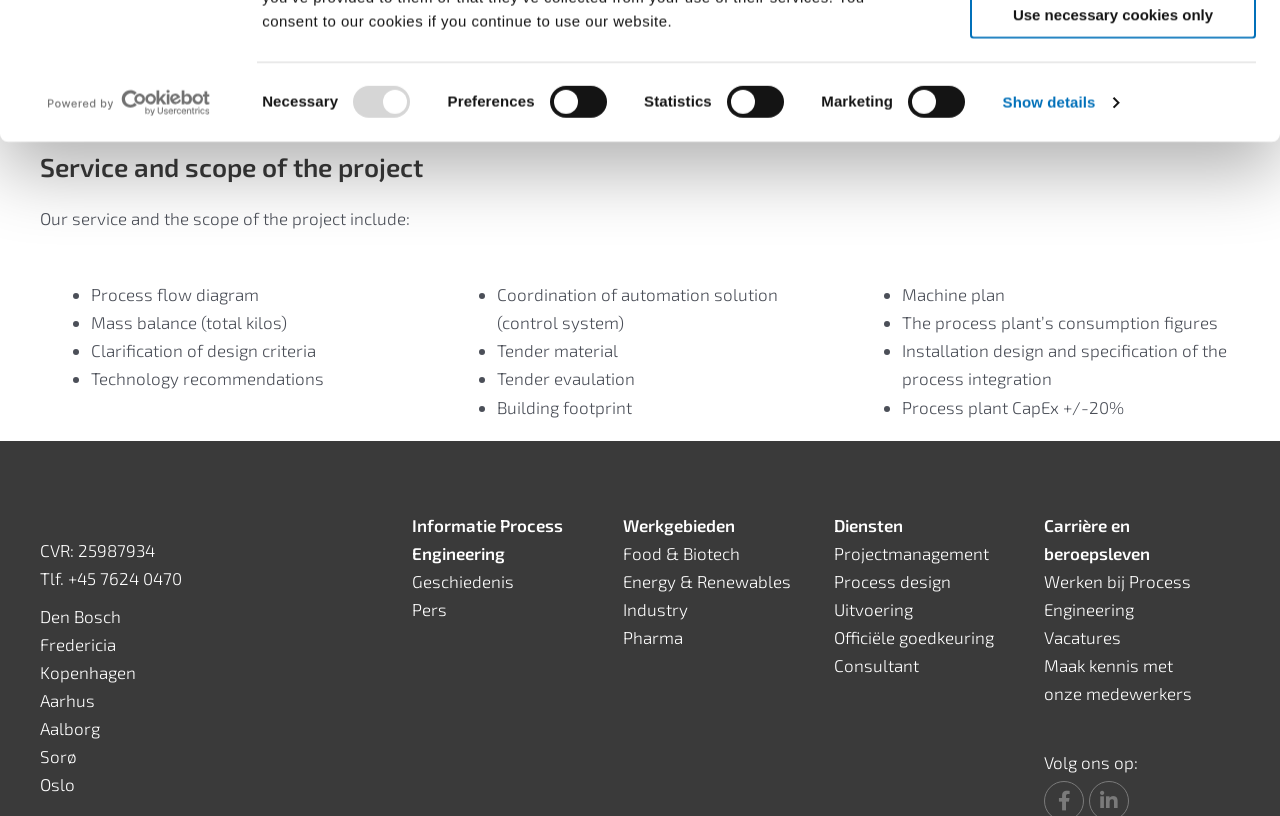Find and specify the bounding box coordinates that correspond to the clickable region for the instruction: "Click on the 'Volg ons op:' text".

[0.816, 0.922, 0.889, 0.947]